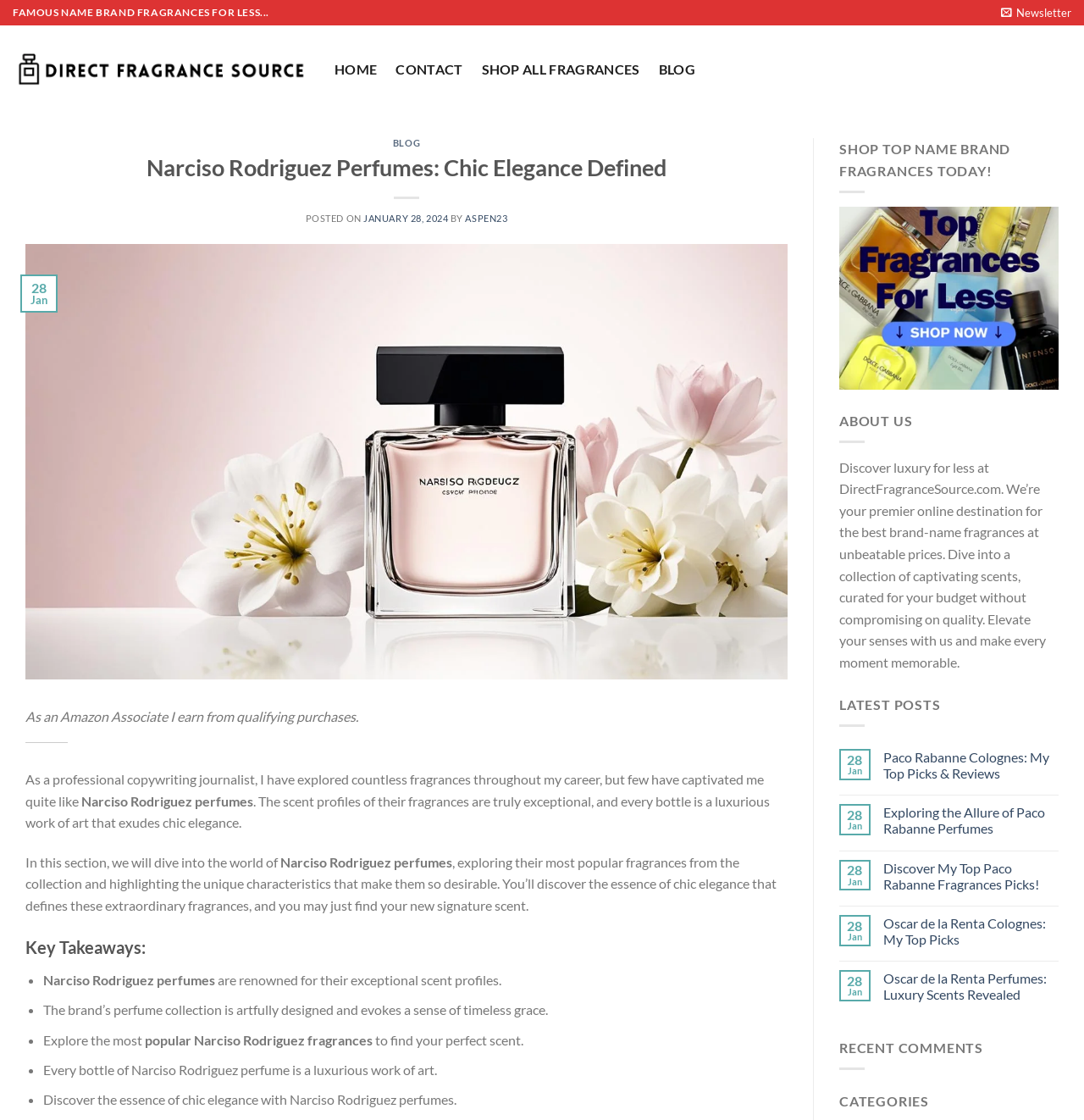Find the bounding box coordinates for the area that must be clicked to perform this action: "Click on 'SHOP ALL FRAGRANCES'".

[0.444, 0.048, 0.59, 0.075]